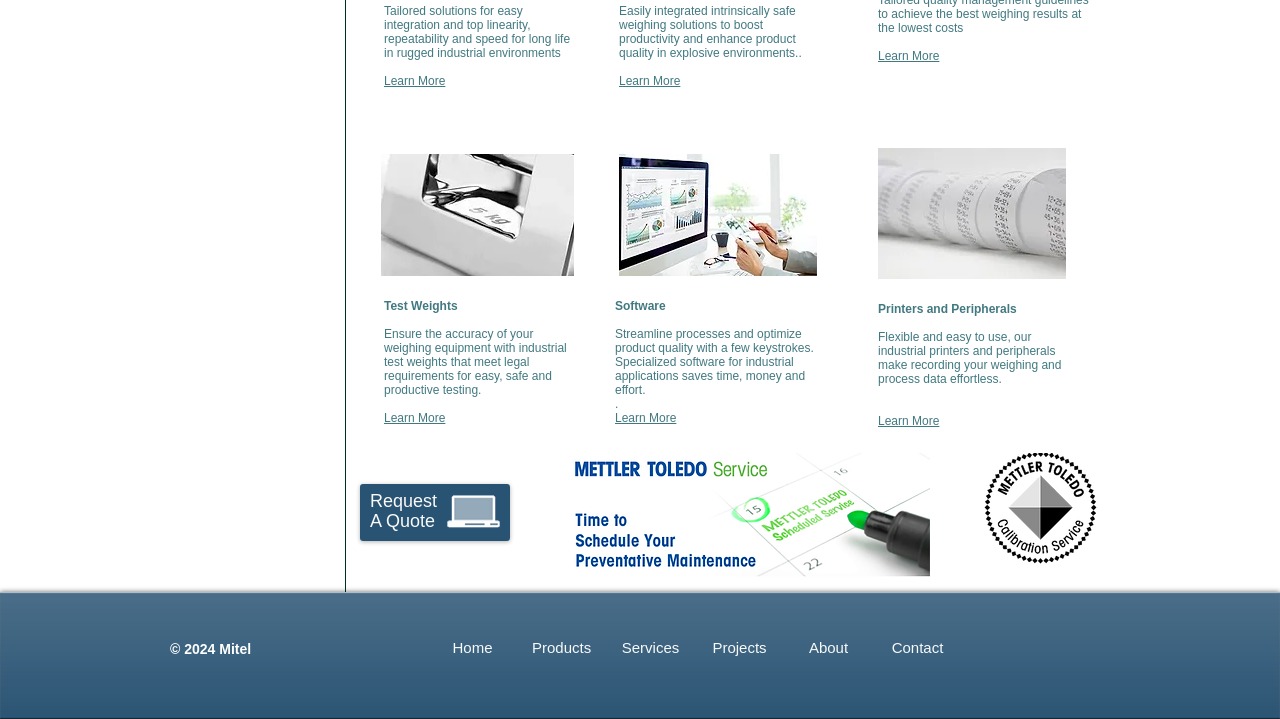Identify the bounding box coordinates of the section that should be clicked to achieve the task described: "Learn more about tailored solutions".

[0.3, 0.102, 0.348, 0.122]